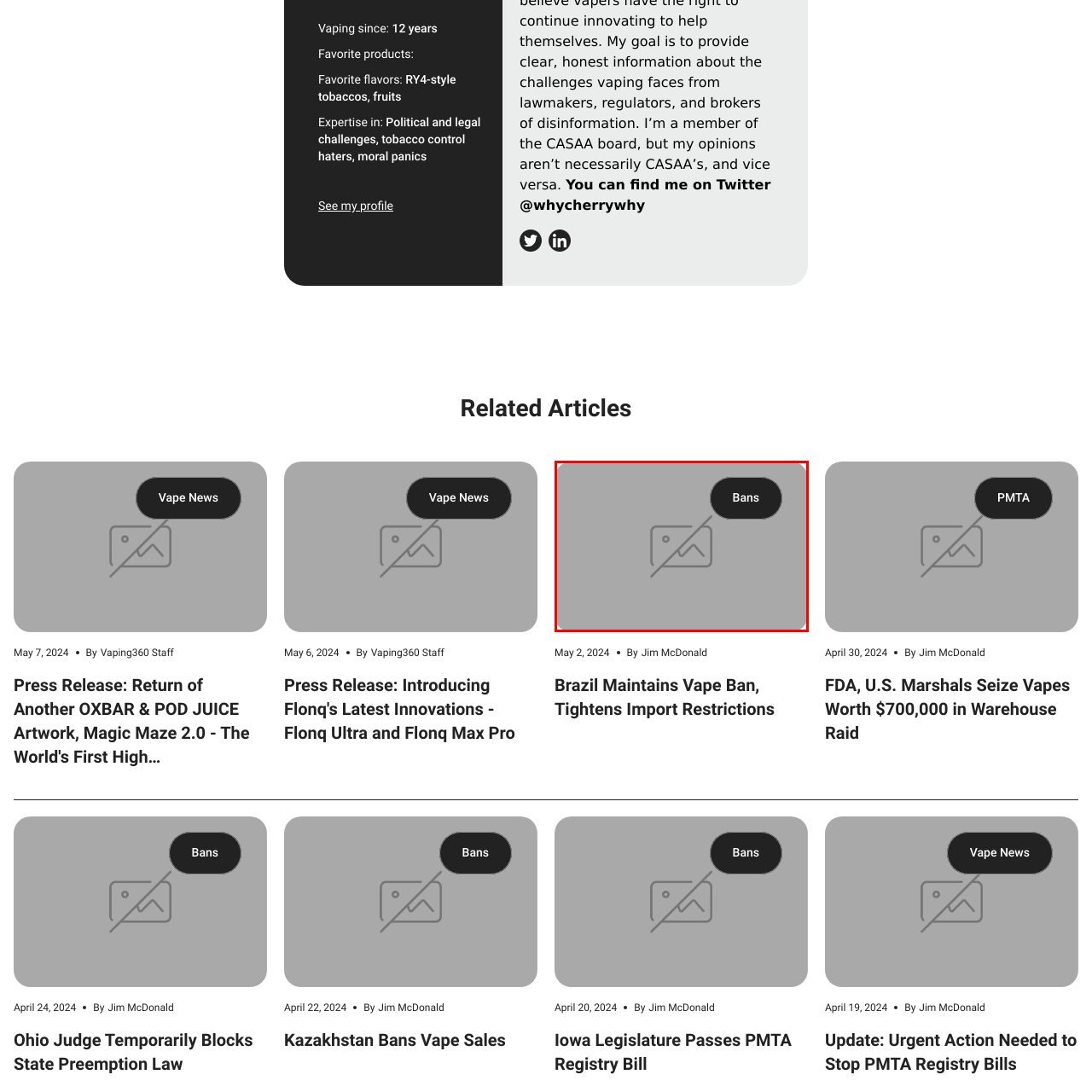Describe extensively the image that is contained within the red box.

The image serves as a placeholder related to the article titled "Brazil Maintains Vape Ban, Tightens Import Restrictions." It subtly reinforces the theme of regulatory measures and restrictions in vaping, highlighted by the prominent label "Bans" in a contrasting dark button. This visual element encapsulates the ongoing discussions and developments in the vaping industry, emphasizing the challenges posed by bans and legal frameworks across different regions. The design suggests a focus on legal matters affecting vaping products, urging readers to delve deeper into the implications of such restrictions.